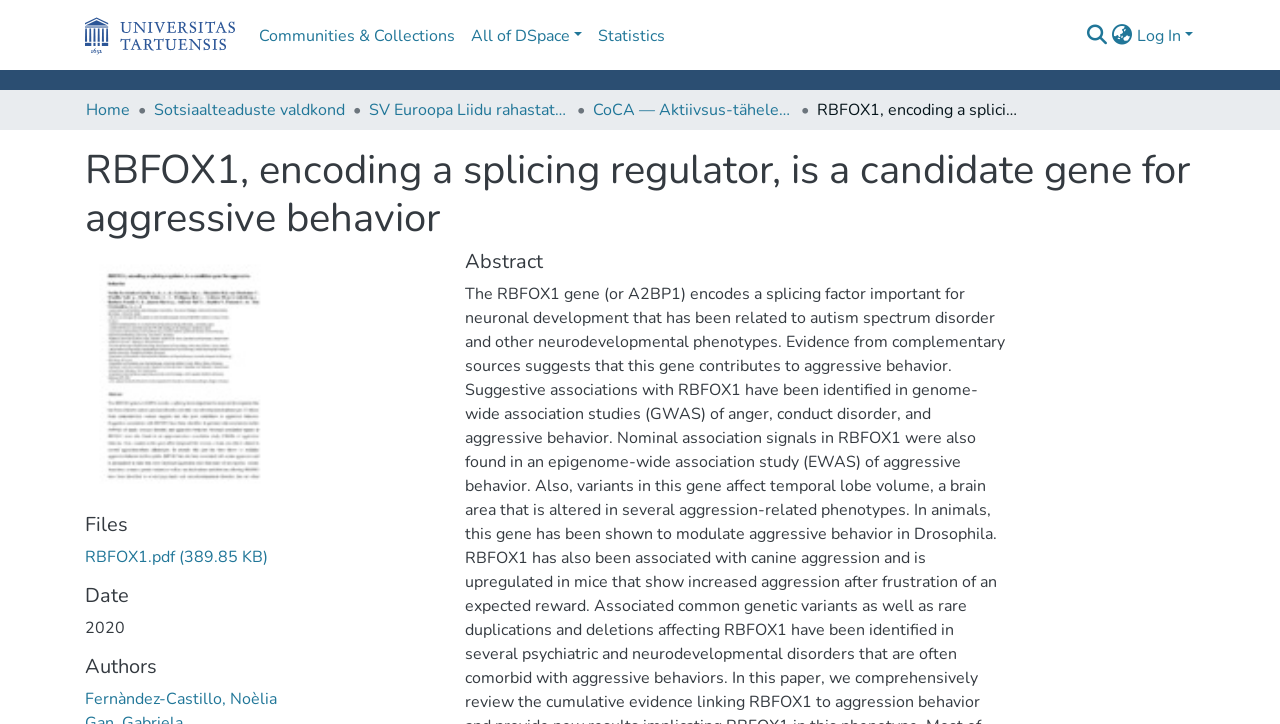Please identify the bounding box coordinates of the area I need to click to accomplish the following instruction: "Log in to the system".

[0.887, 0.034, 0.934, 0.064]